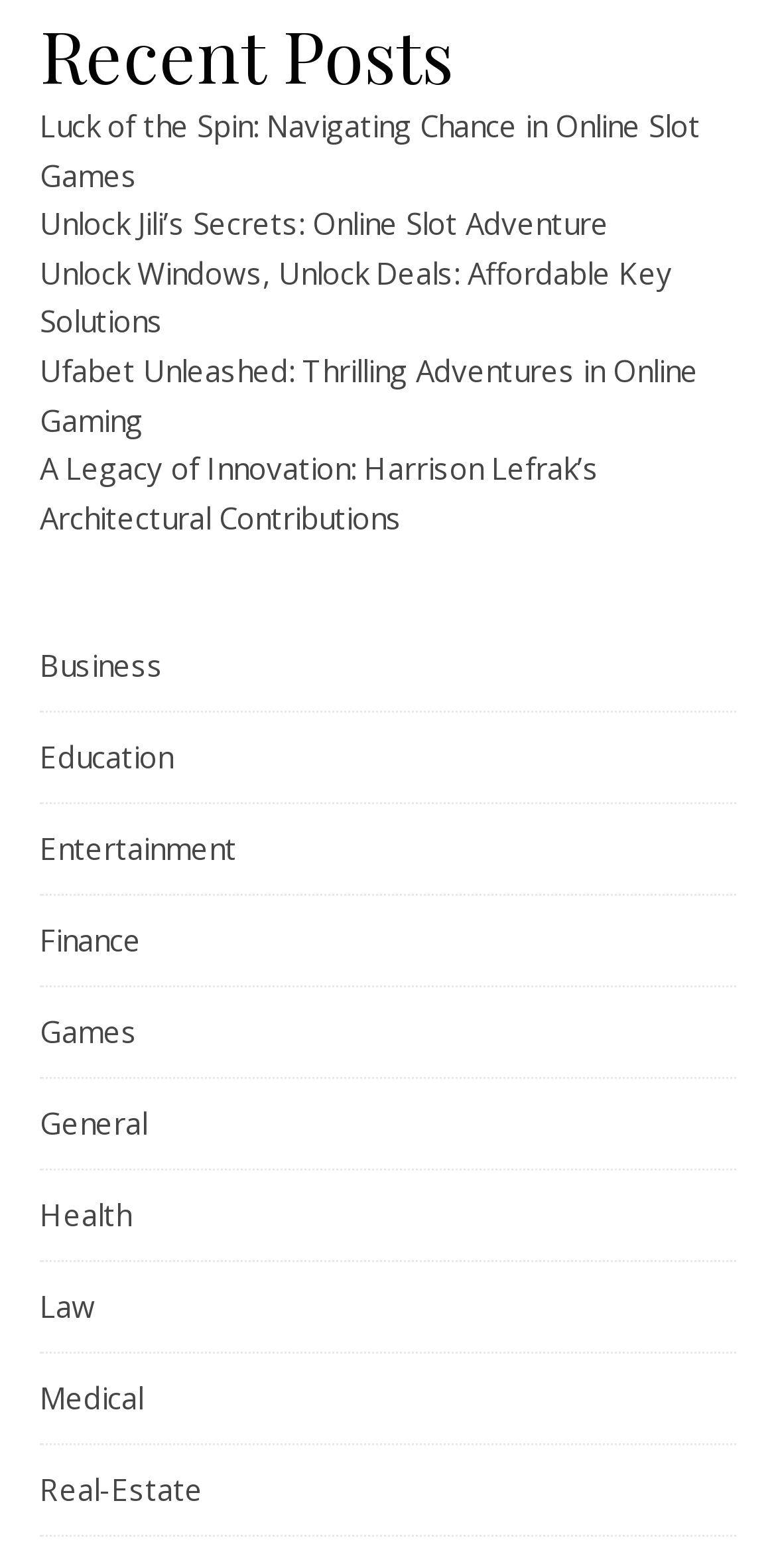Use a single word or phrase to answer this question: 
What is the topic of the fifth post?

Online Gaming